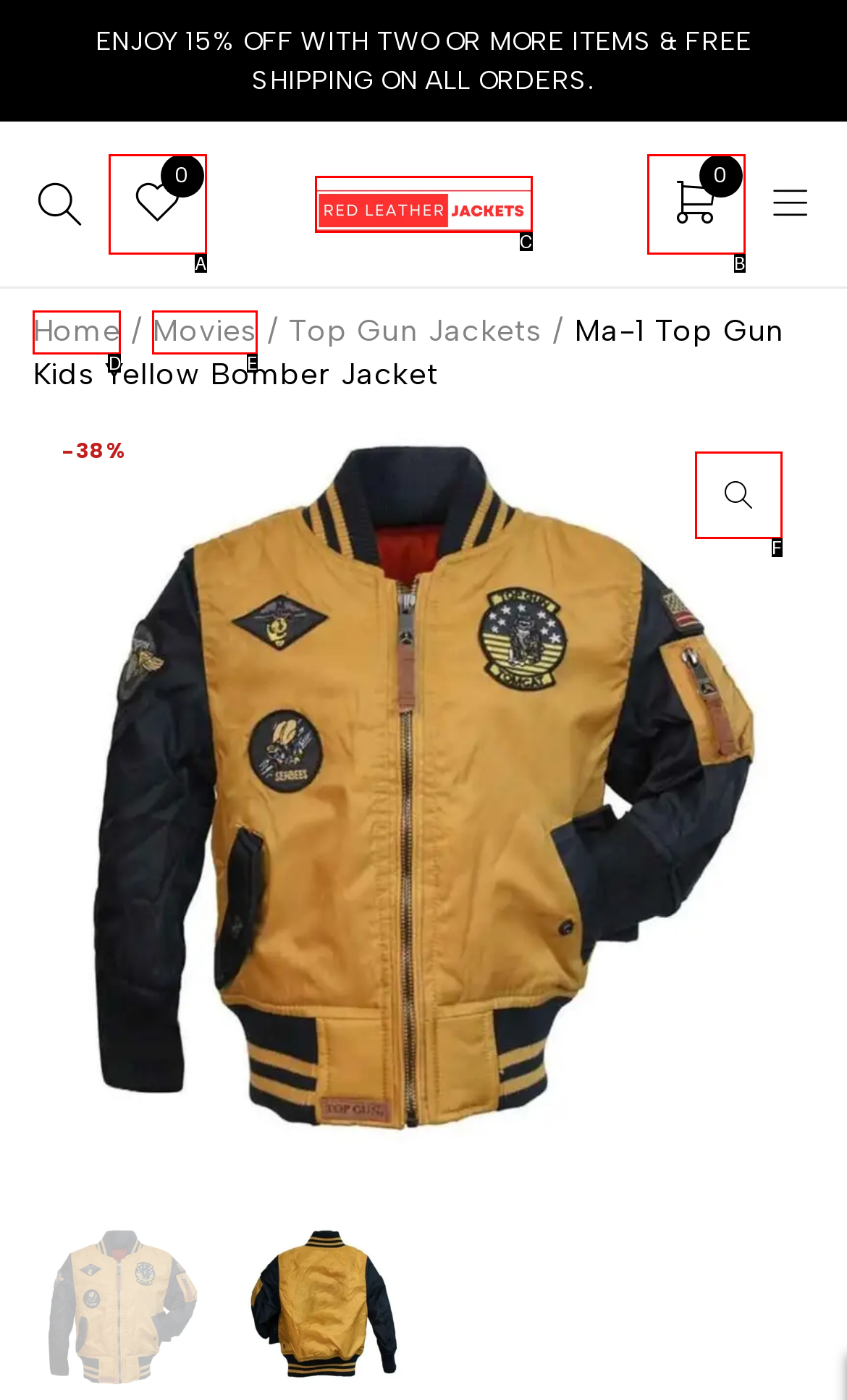Select the option that aligns with the description: Home
Respond with the letter of the correct choice from the given options.

D